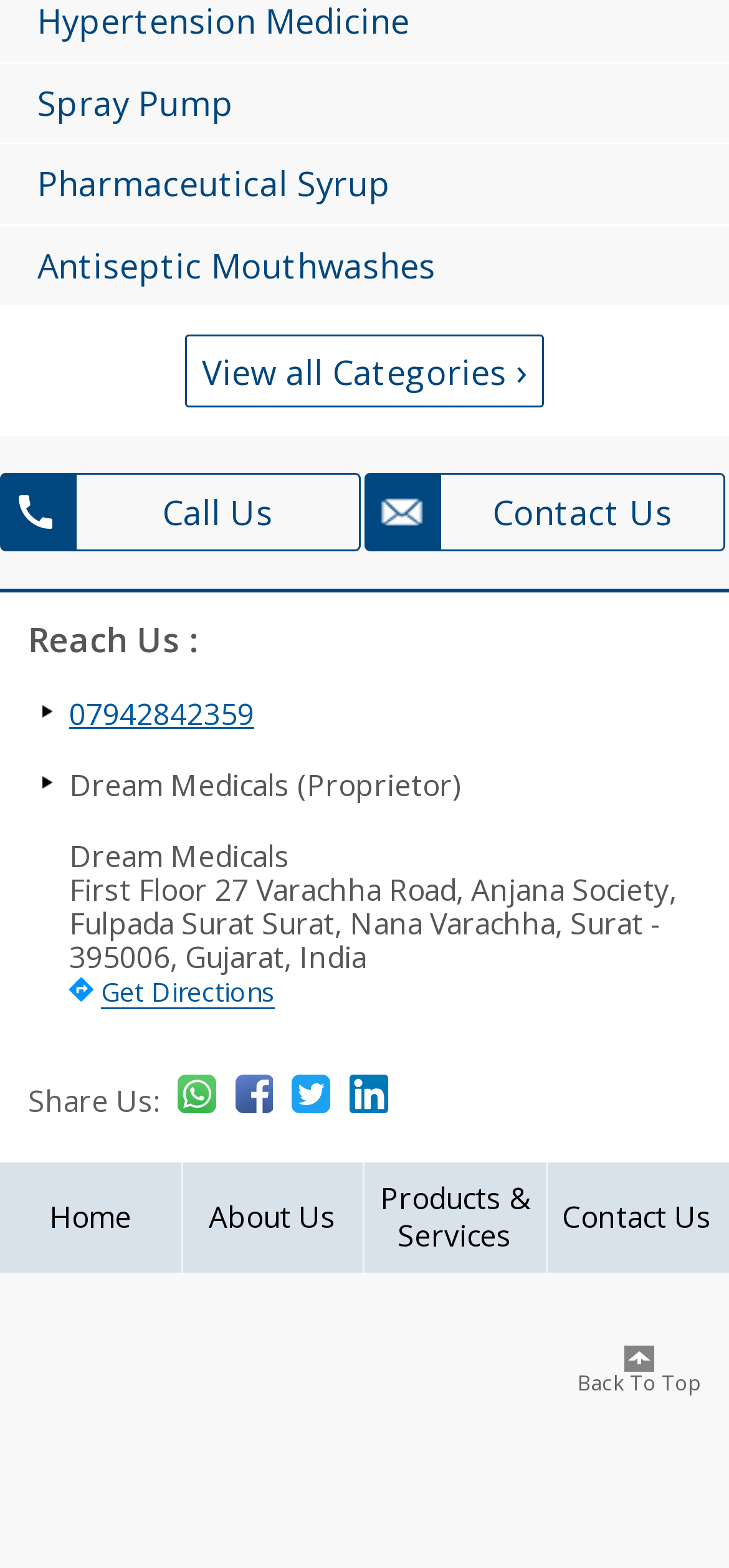What is the phone number?
Answer the question with as much detail as you can, using the image as a reference.

The phone number can be found in the link element '07942842359' with bounding box coordinates [0.038, 0.444, 0.349, 0.466].